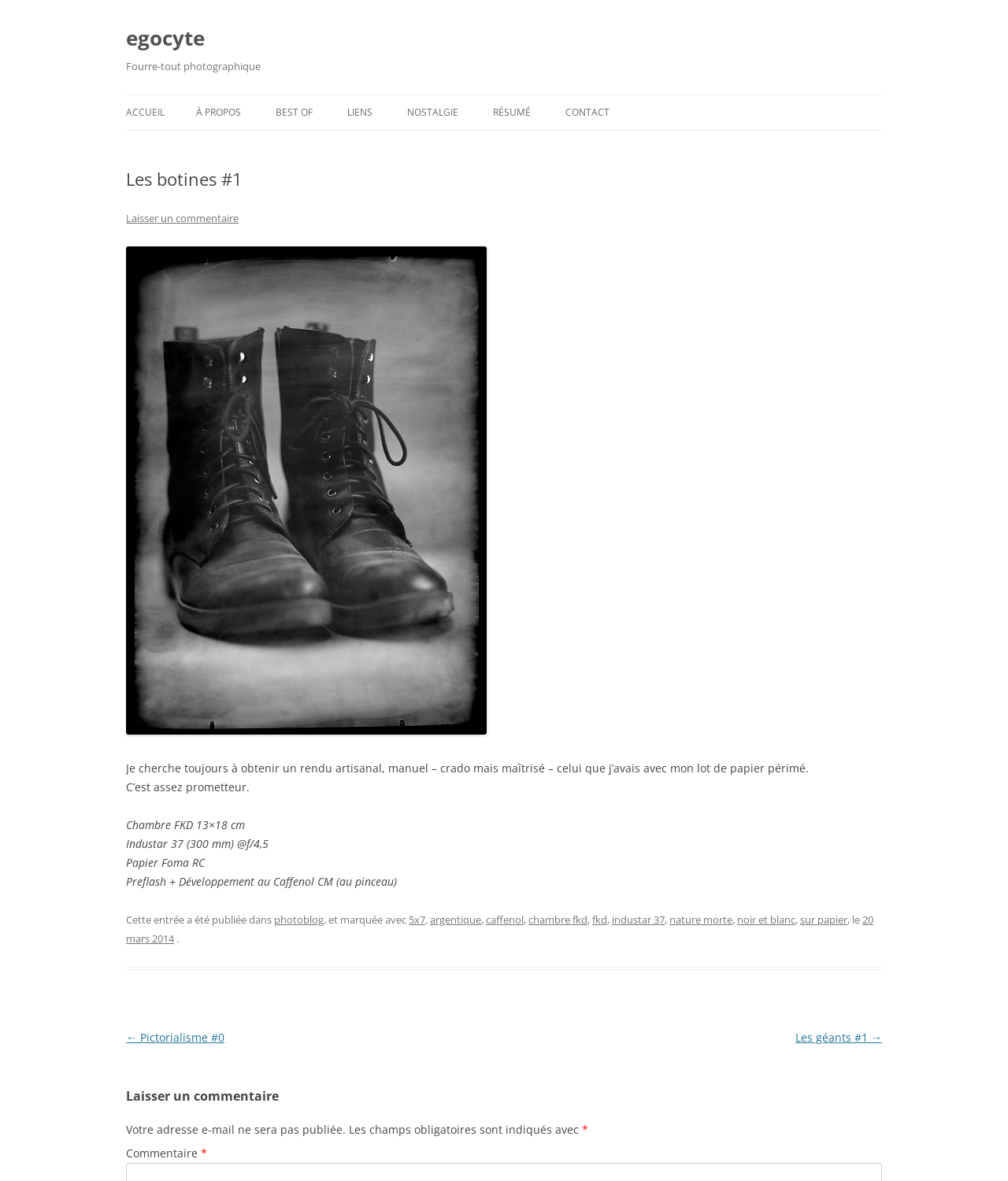Find and provide the bounding box coordinates for the UI element described with: "Résumé".

[0.489, 0.081, 0.527, 0.11]